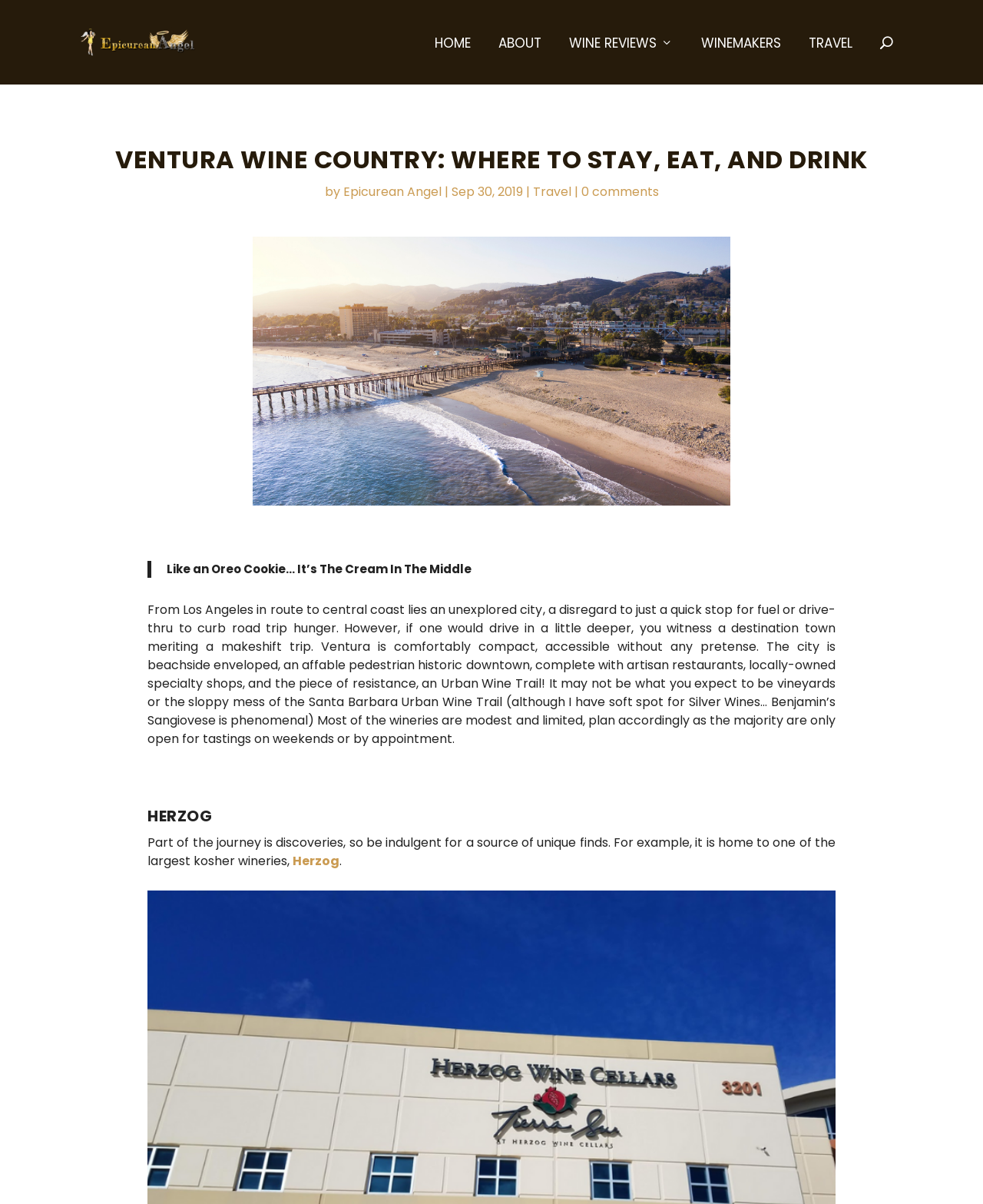Find the bounding box coordinates for the element that must be clicked to complete the instruction: "Click the HOME link". The coordinates should be four float numbers between 0 and 1, indicated as [left, top, right, bottom].

[0.442, 0.03, 0.479, 0.07]